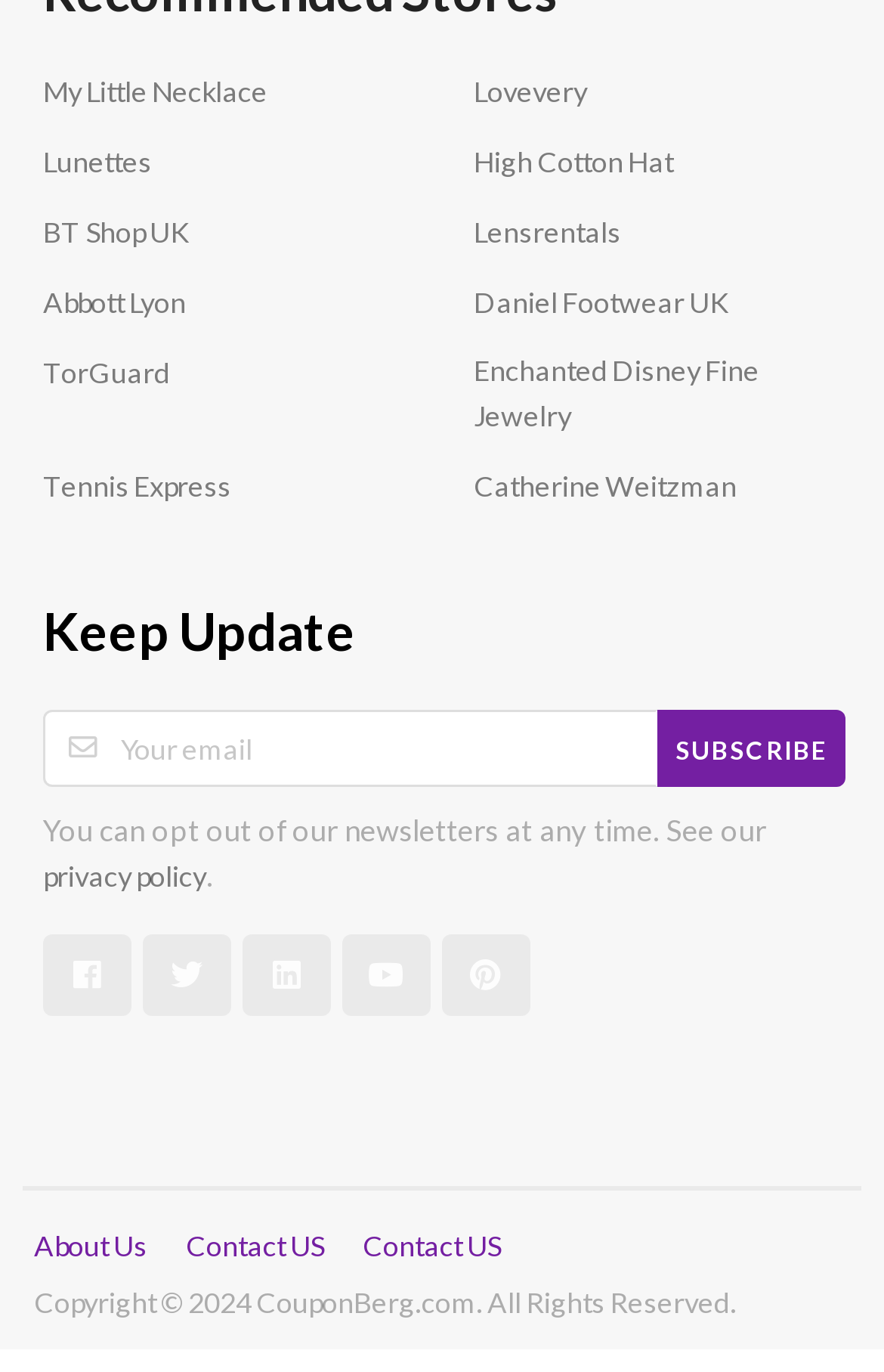Could you indicate the bounding box coordinates of the region to click in order to complete this instruction: "Click on the first social media icon".

[0.049, 0.681, 0.147, 0.741]